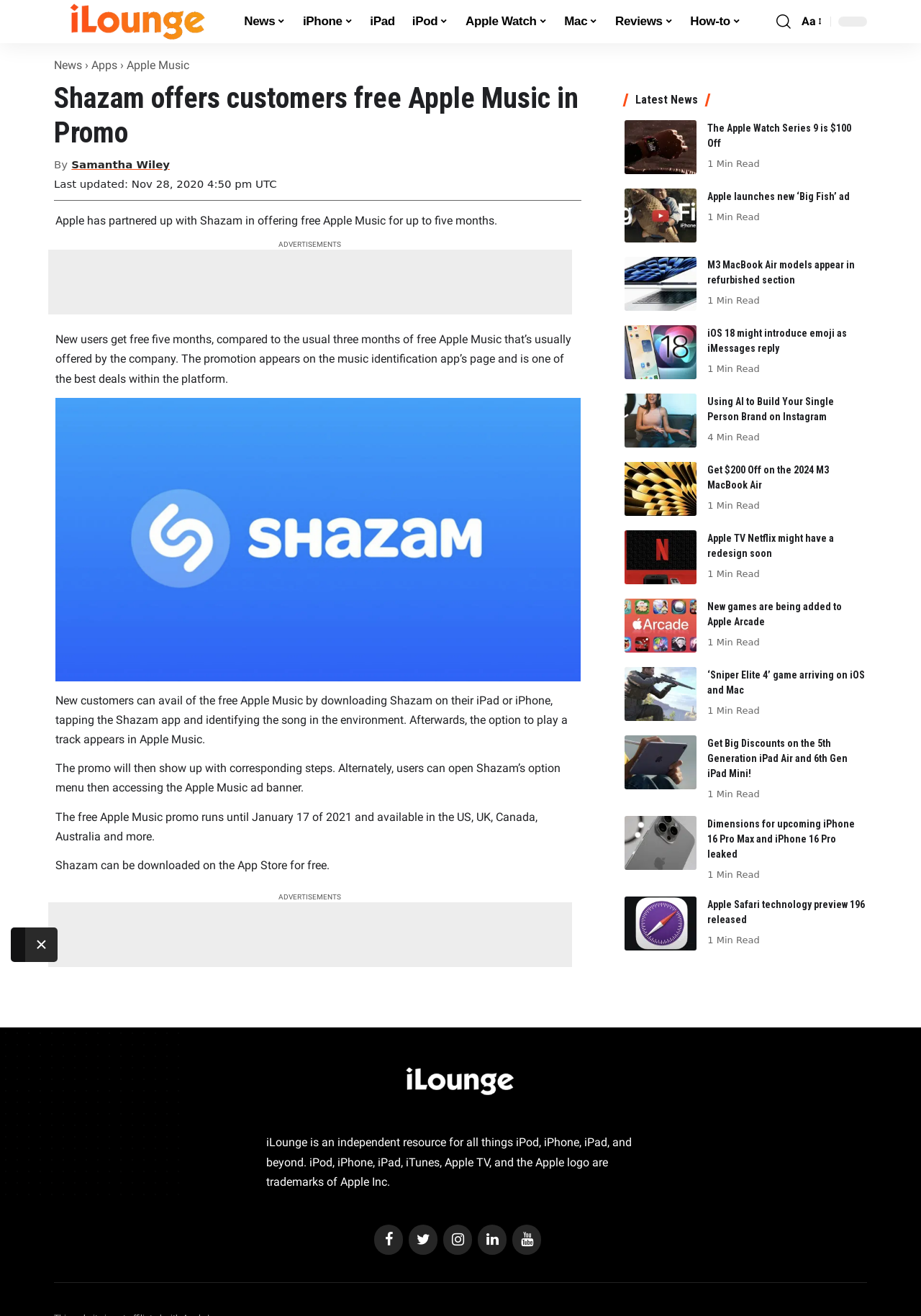Please mark the bounding box coordinates of the area that should be clicked to carry out the instruction: "Click on the 'News' link".

[0.059, 0.044, 0.089, 0.055]